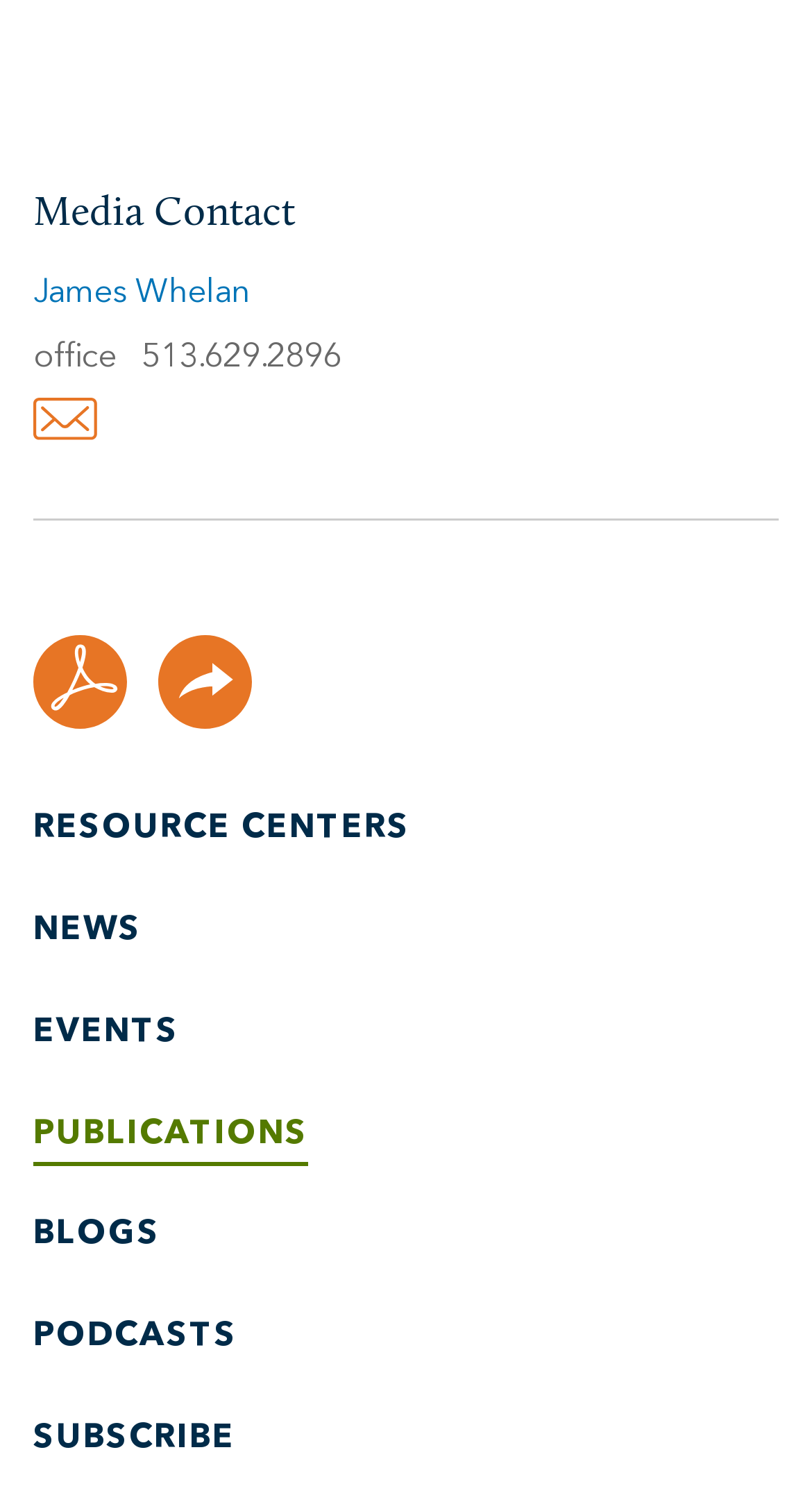How many links are in the navigation section?
Look at the image and answer the question using a single word or phrase.

8